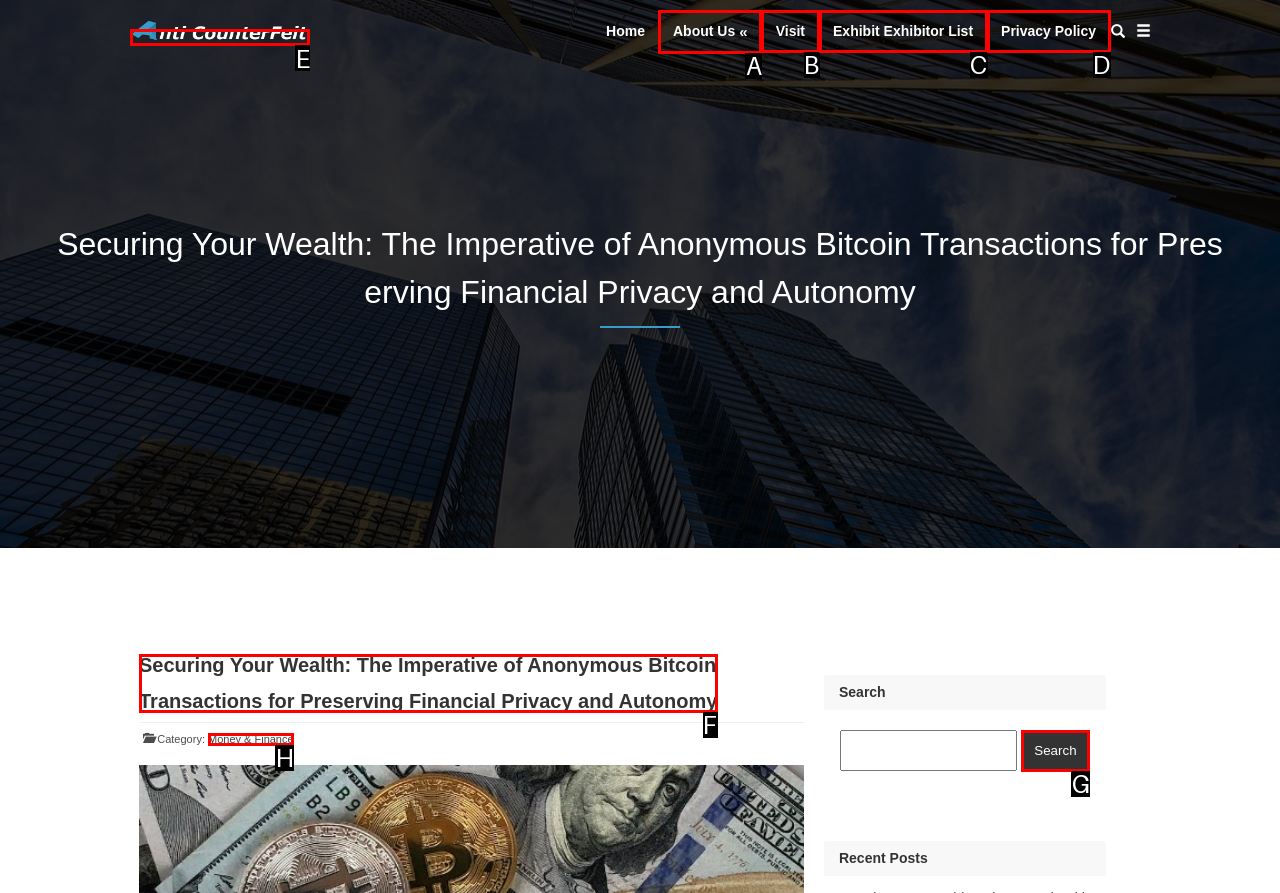Determine the letter of the UI element that you need to click to perform the task: Click the 'Anti Counterfeit' link.
Provide your answer with the appropriate option's letter.

E